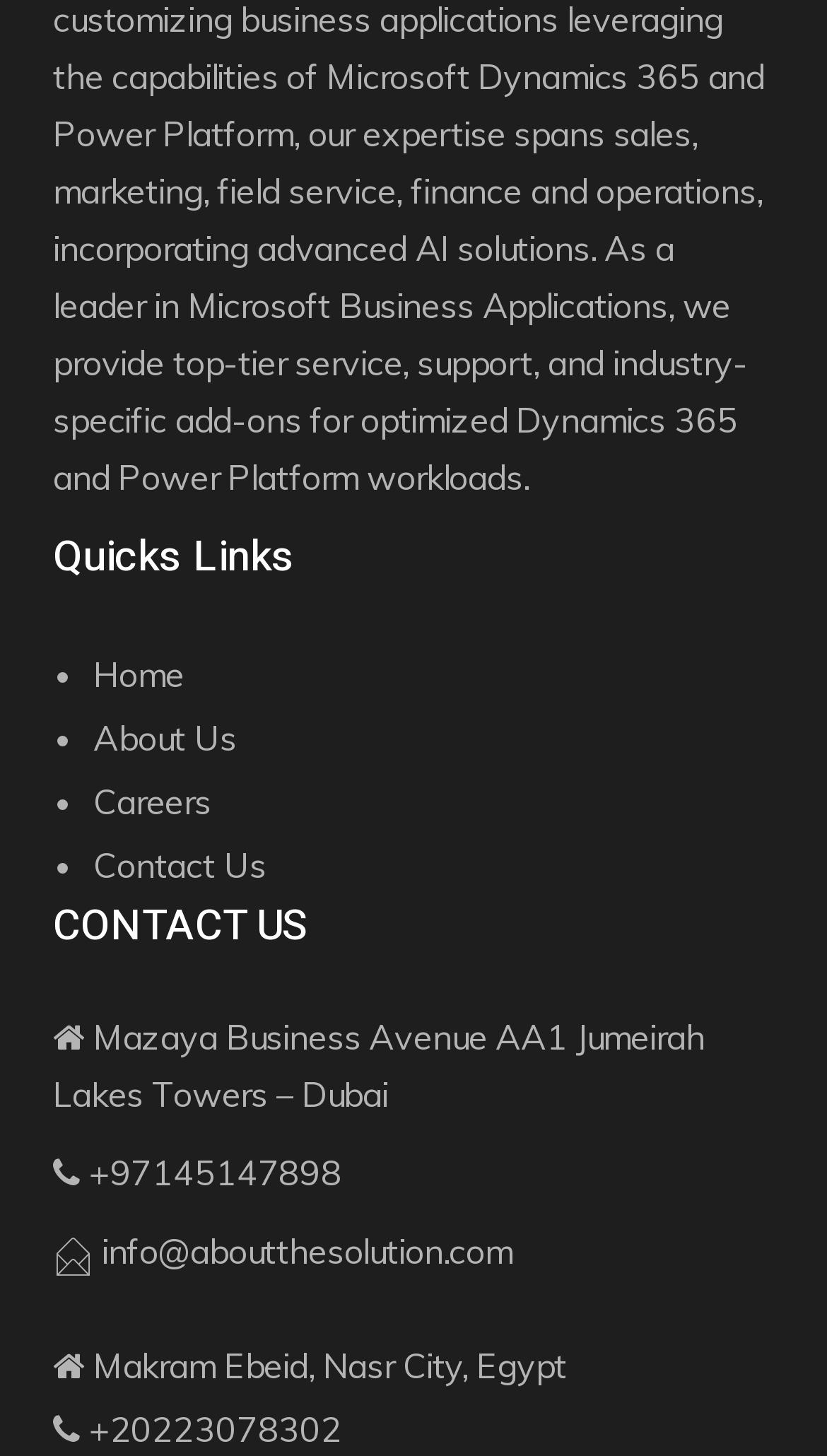Using the provided element description: "Home", determine the bounding box coordinates of the corresponding UI element in the screenshot.

[0.113, 0.448, 0.223, 0.478]